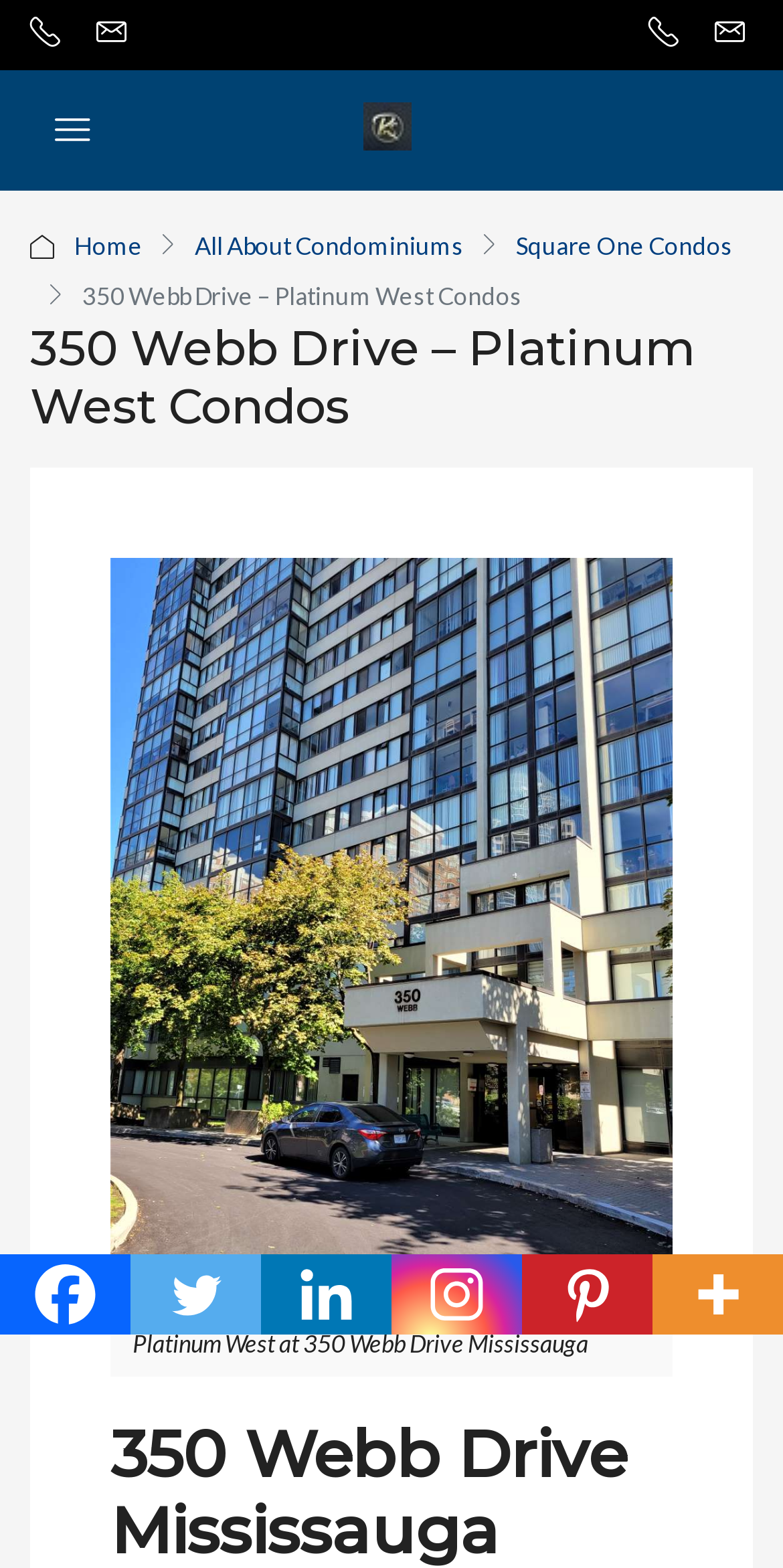Analyze and describe the webpage in a detailed narrative.

The webpage is about Platinum West, a high-rise condominium located at 350 Webb Drive in Mississauga, Ontario. At the top, there is a header section with four links on the left and right sides, respectively, and a mobile logo in the middle. Below the header, there are three main navigation links: "Home", "All About Condominiums", and "Square One Condos".

The main content area features a large heading that reads "350 Webb Drive – Platinum West Condos". Below the heading, there is a figure with an image of the condominium, accompanied by a caption that says "Platinum West at 350 Webb Drive Mississauga". 

On the bottom left of the page, there are five social media links: Facebook, Twitter, Linkedin, Instagram, and Pinterest, each with its respective icon. The Instagram and Pinterest links have images associated with them. There is also a "More" link on the bottom right corner of the page.

Overall, the webpage appears to be a informational page about the Platinum West condominium, providing an overview of the property and its location.